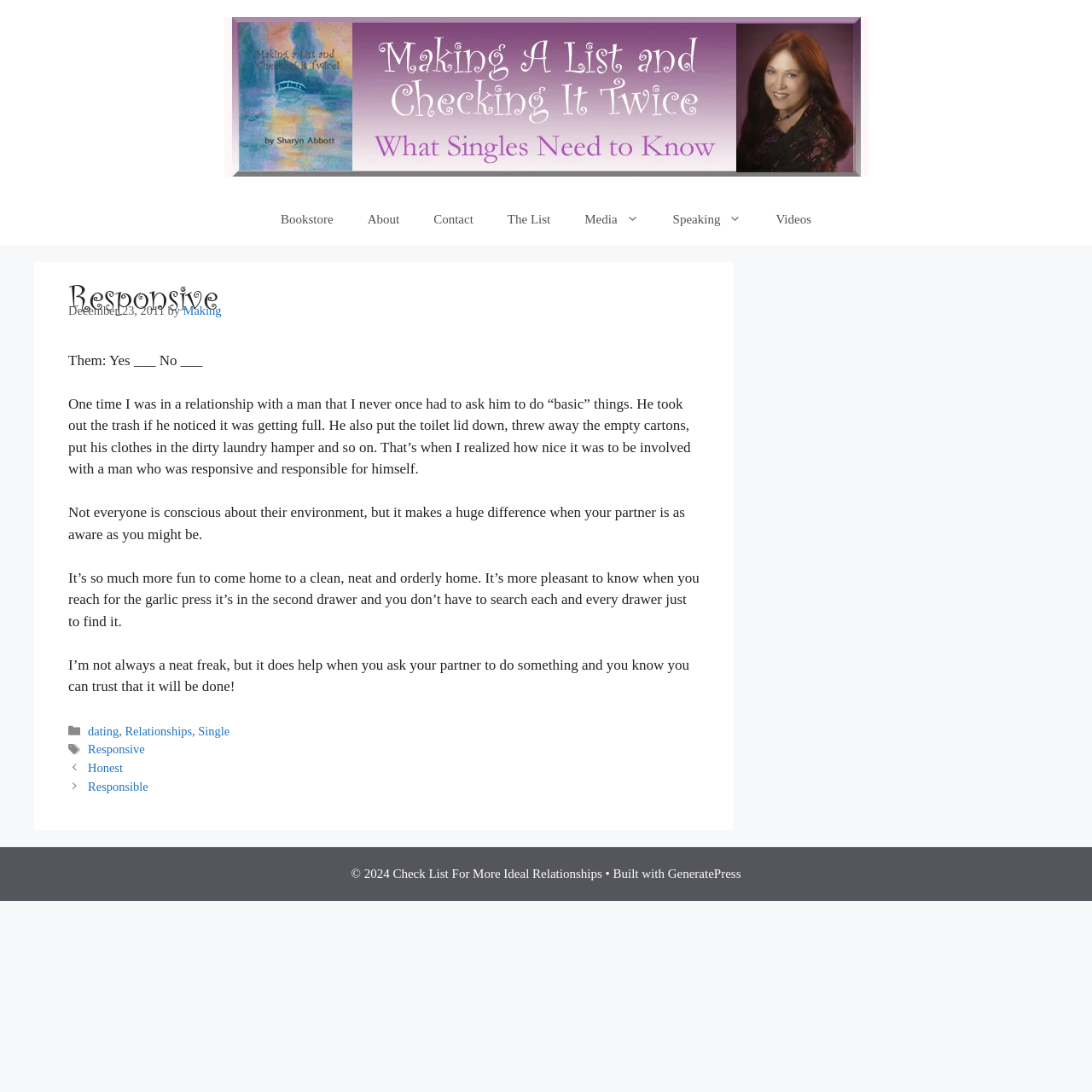Answer this question in one word or a short phrase: What is the main topic of the article?

Relationships